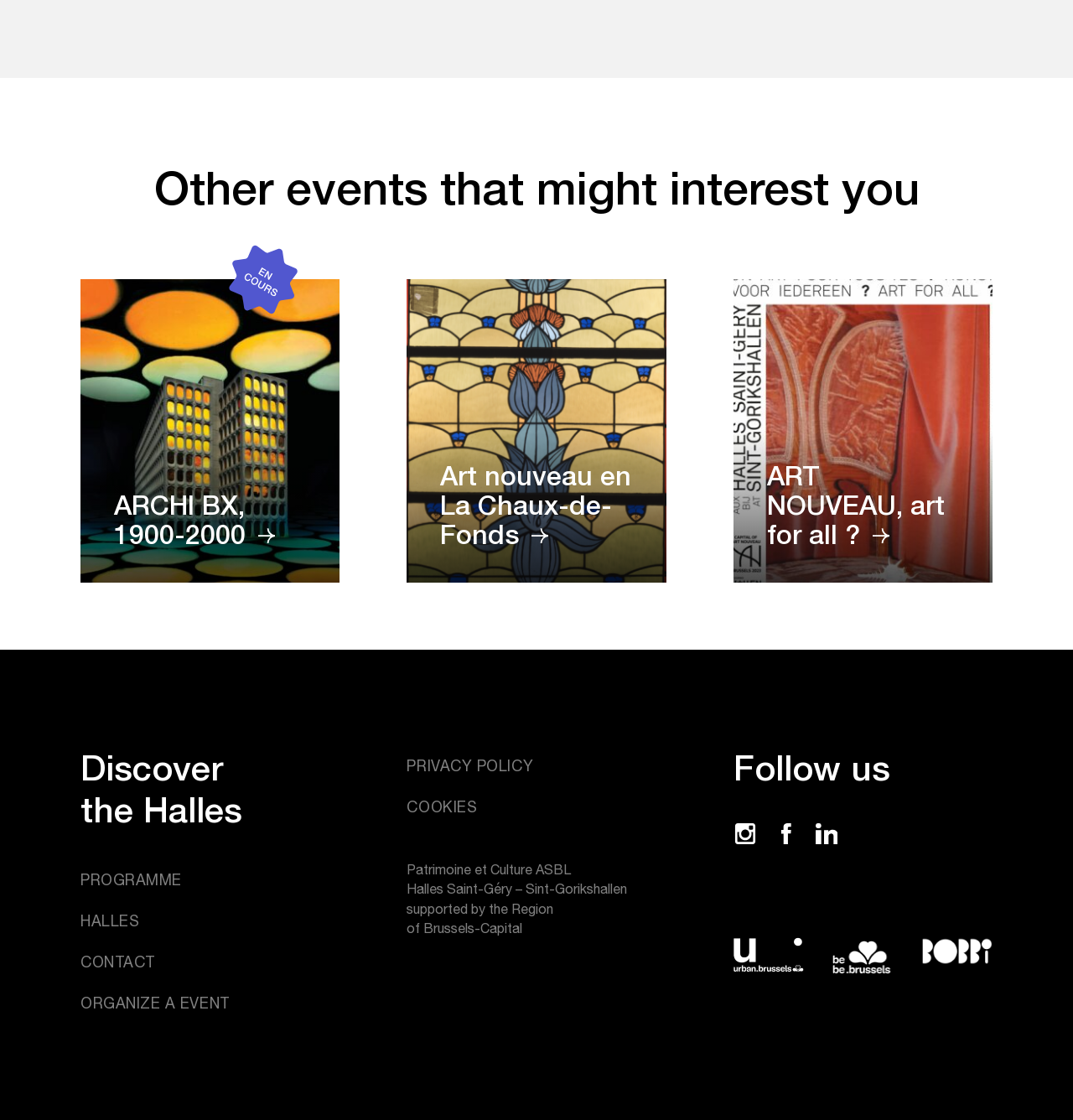Please provide the bounding box coordinates for the UI element as described: "Art nouveau en La Chaux-de-Fonds26/0926/1110:00>18:00". The coordinates must be four floats between 0 and 1, represented as [left, top, right, bottom].

[0.379, 0.249, 0.621, 0.521]